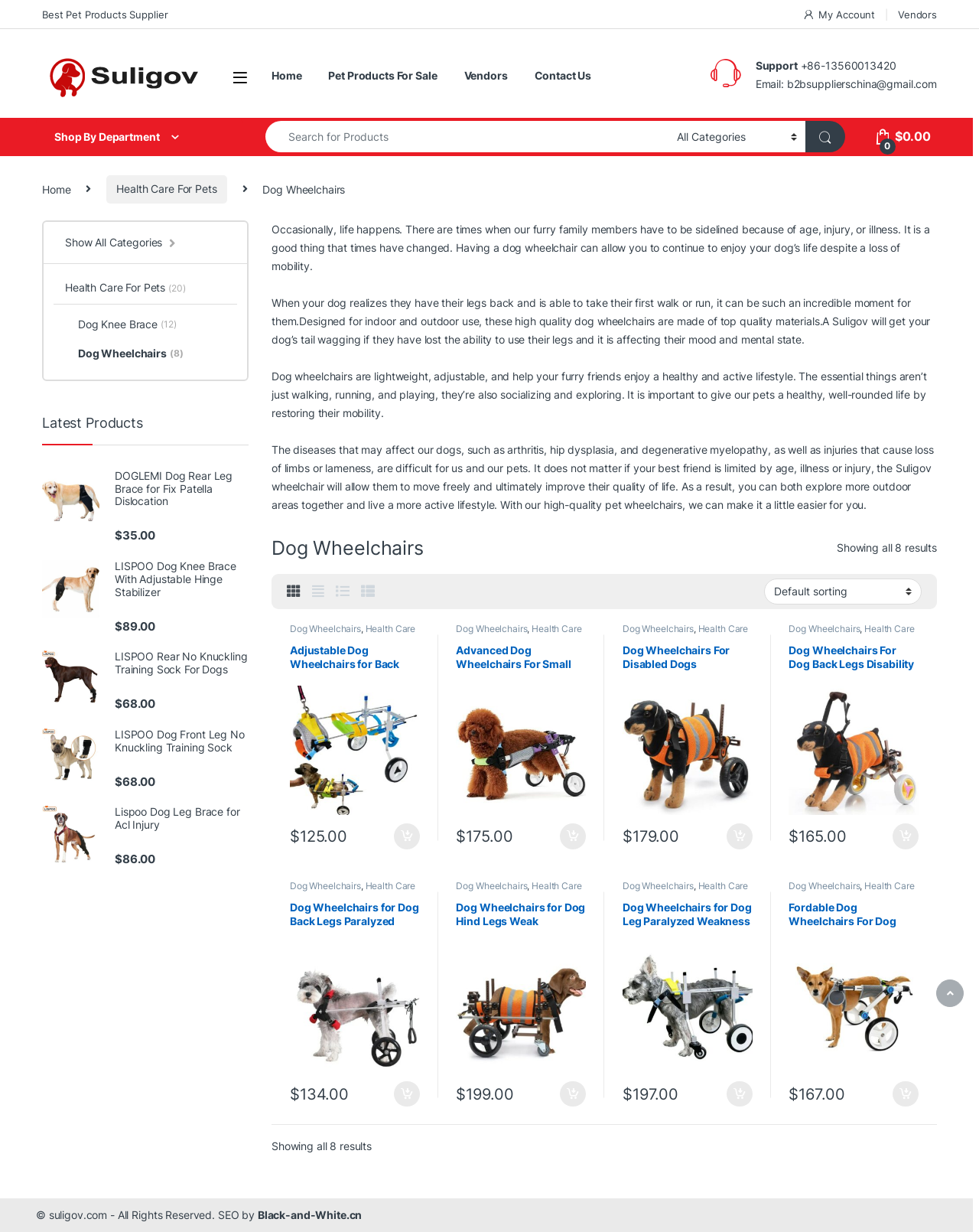What is the purpose of the dog wheelchairs mentioned on this webpage?
Answer the question in a detailed and comprehensive manner.

The webpage describes the dog wheelchairs as a solution to help dogs with mobility issues, such as age, injury, or illness, to continue enjoying their life despite a loss of mobility.